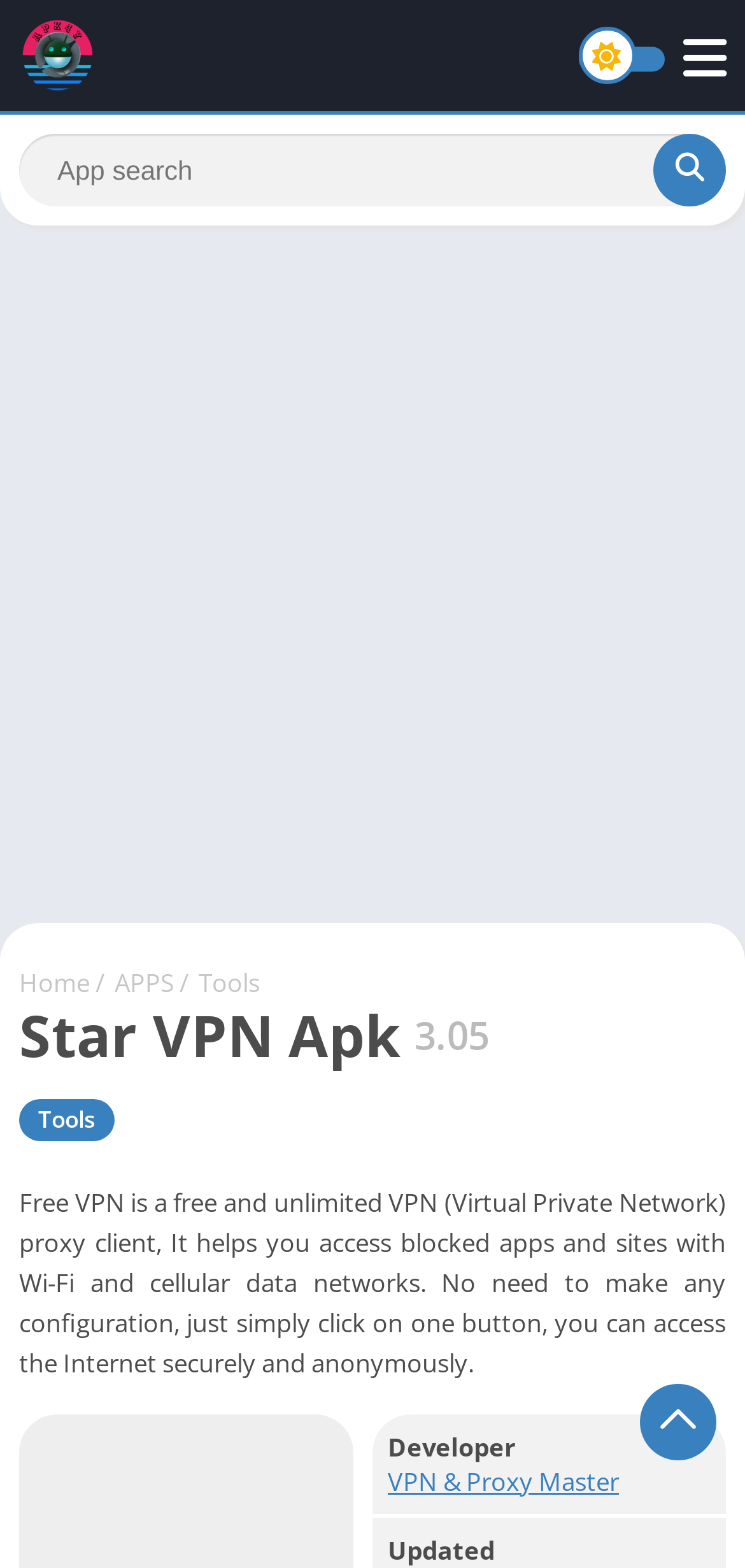Identify the bounding box coordinates of the region that needs to be clicked to carry out this instruction: "Visit the VPN & Proxy Master website". Provide these coordinates as four float numbers ranging from 0 to 1, i.e., [left, top, right, bottom].

[0.521, 0.933, 0.831, 0.955]